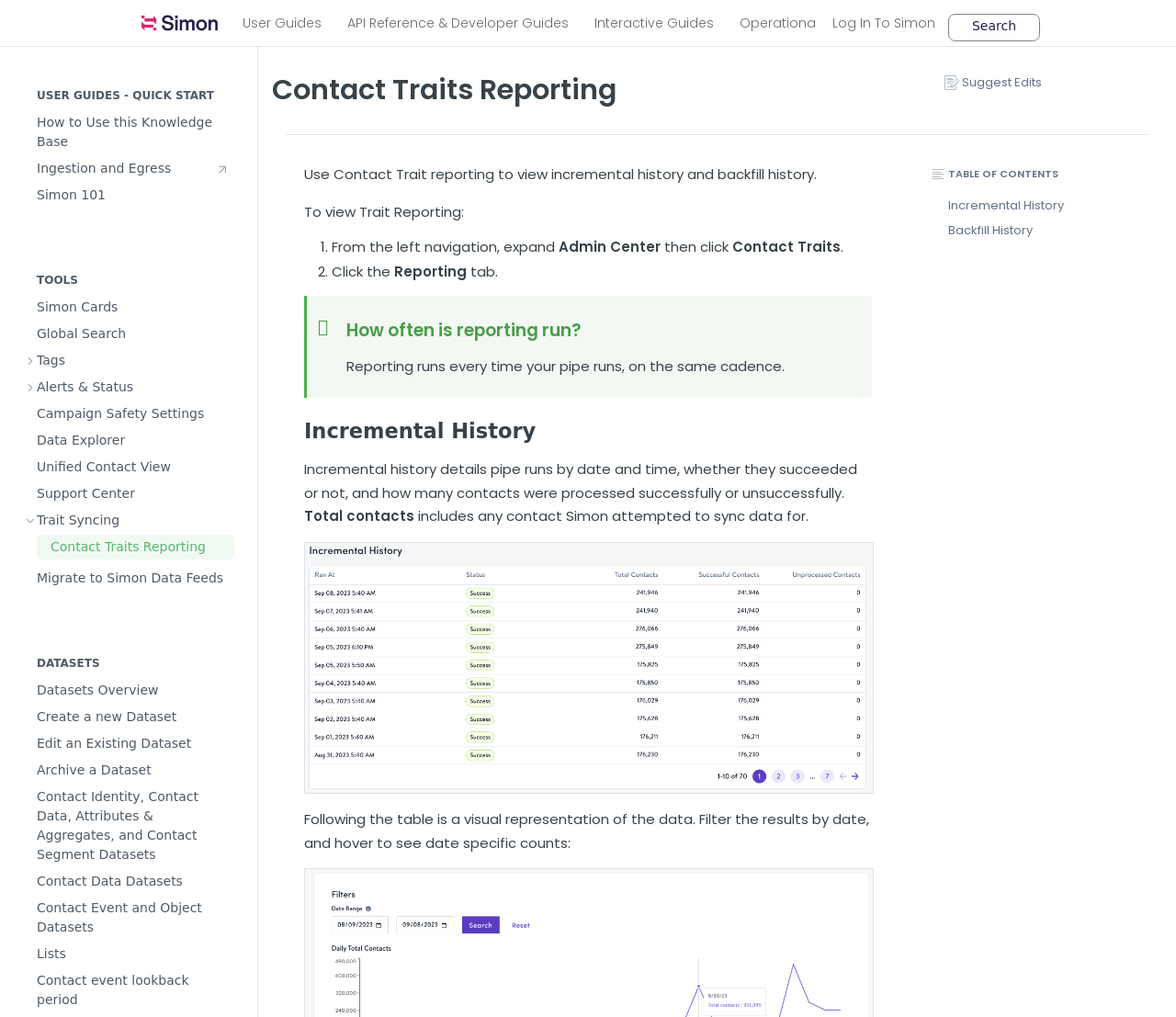What can be filtered in the results?
Using the image, elaborate on the answer with as much detail as possible.

According to the webpage, the results can be filtered by date. This is mentioned in a section that describes the visual representation of the data, which can be filtered and hovered over to see date-specific counts.